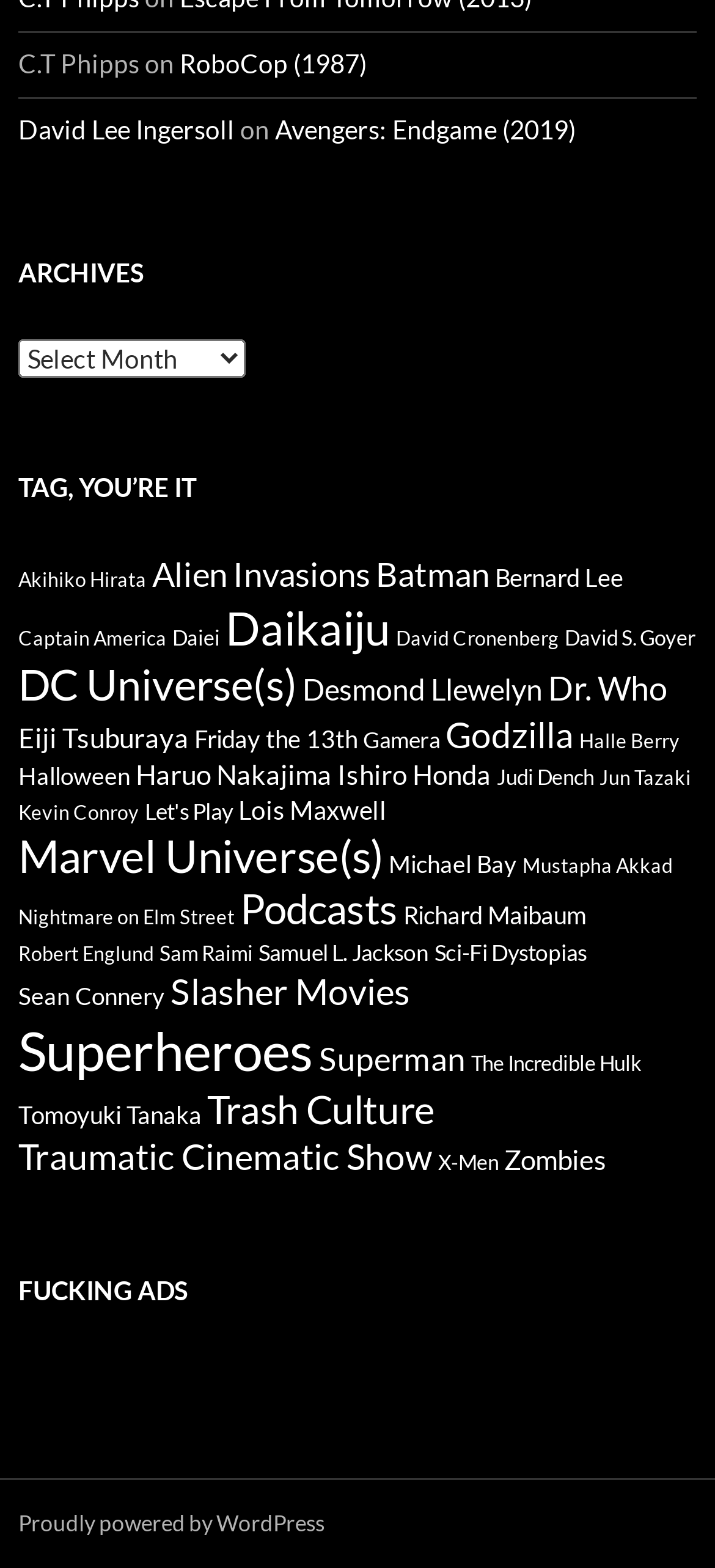Reply to the question with a single word or phrase:
What platform powers this website?

WordPress